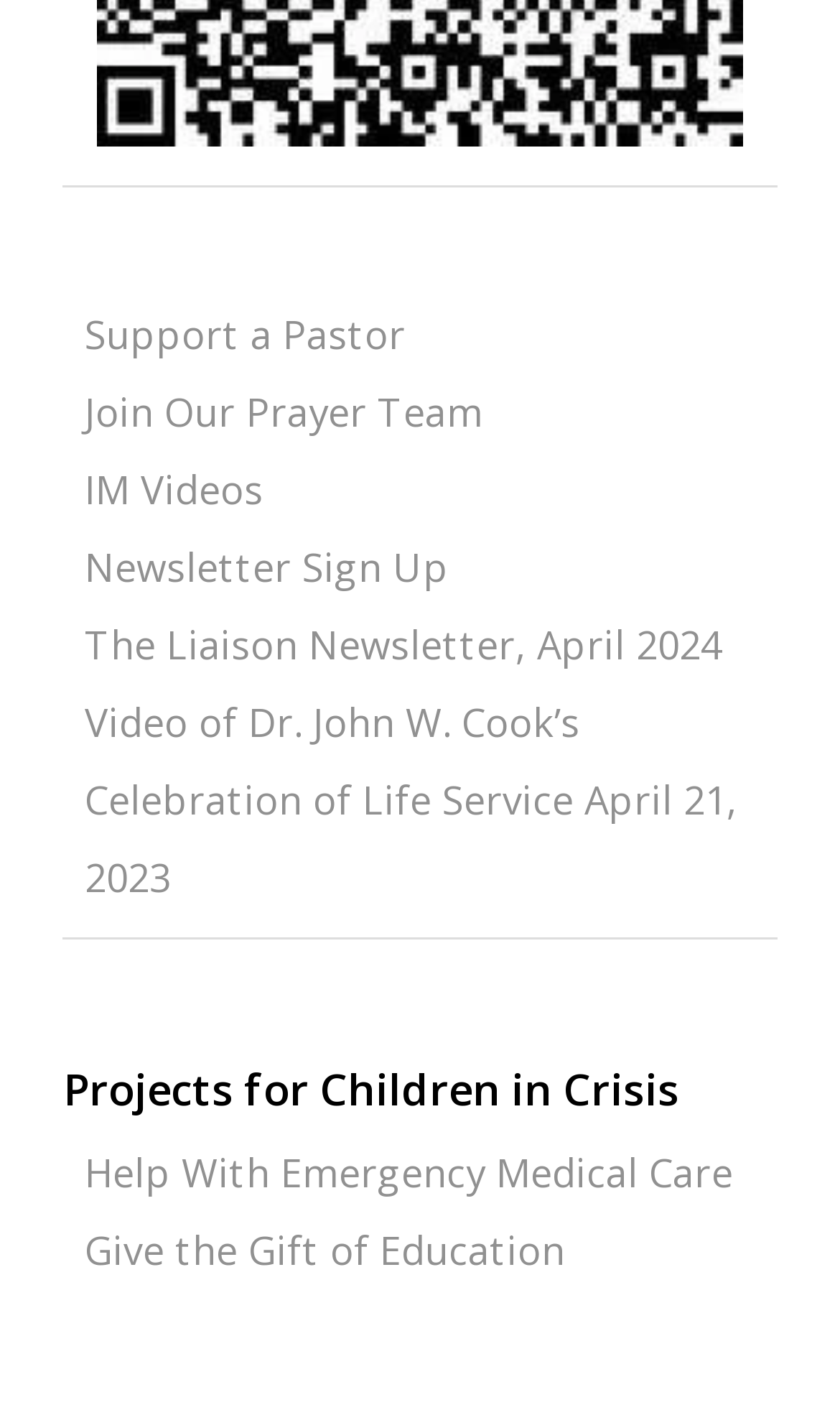Indicate the bounding box coordinates of the clickable region to achieve the following instruction: "Sign up for the Newsletter."

[0.101, 0.382, 0.534, 0.418]